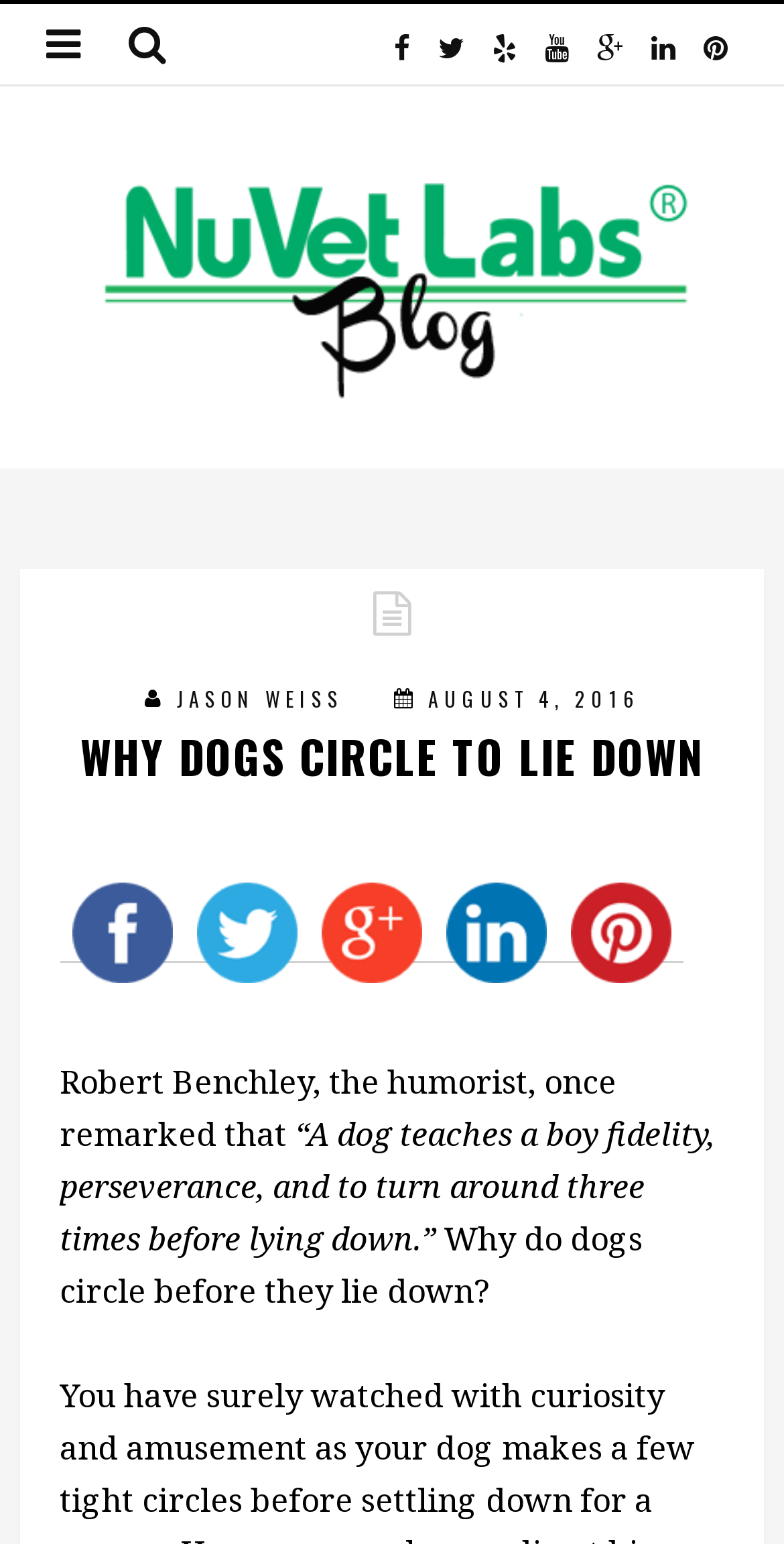Determine the bounding box coordinates for the area that needs to be clicked to fulfill this task: "Share on twitter". The coordinates must be given as four float numbers between 0 and 1, i.e., [left, top, right, bottom].

[0.235, 0.594, 0.394, 0.624]